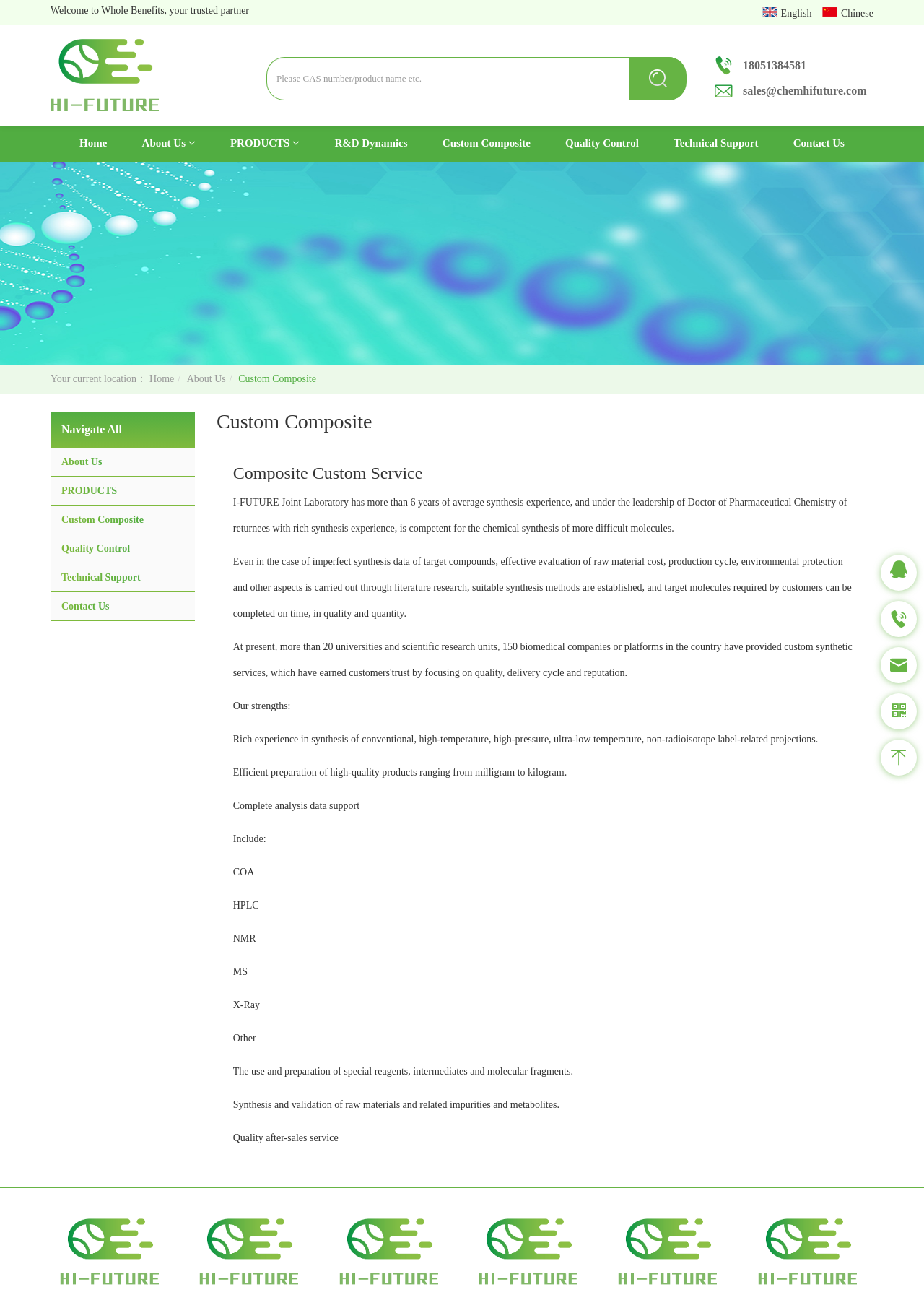Please determine the bounding box coordinates of the element's region to click for the following instruction: "Navigate to Home".

[0.067, 0.097, 0.135, 0.124]